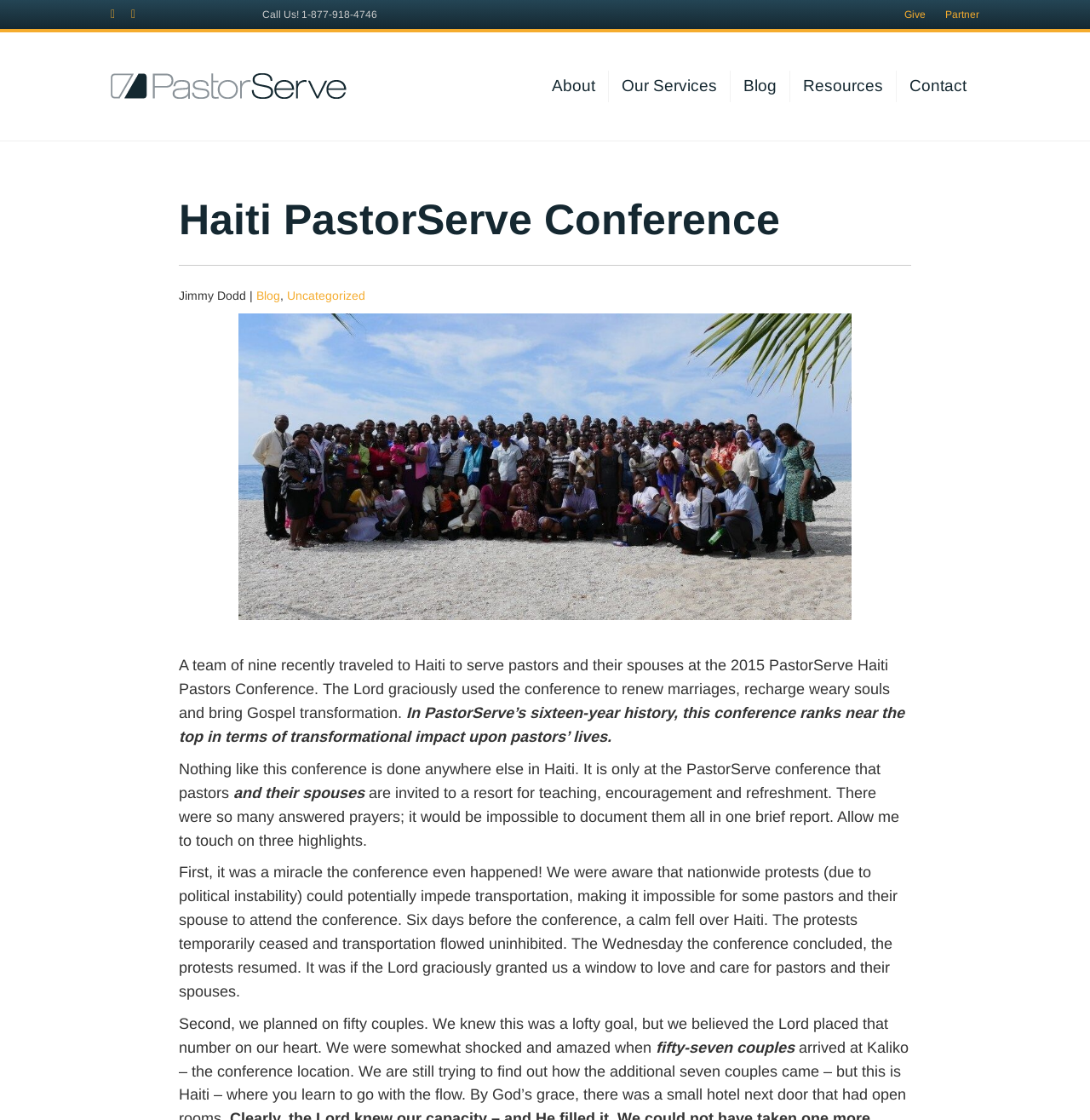Give a one-word or one-phrase response to the question: 
What is the purpose of the PastorServe conference?

teaching, encouragement and refreshment